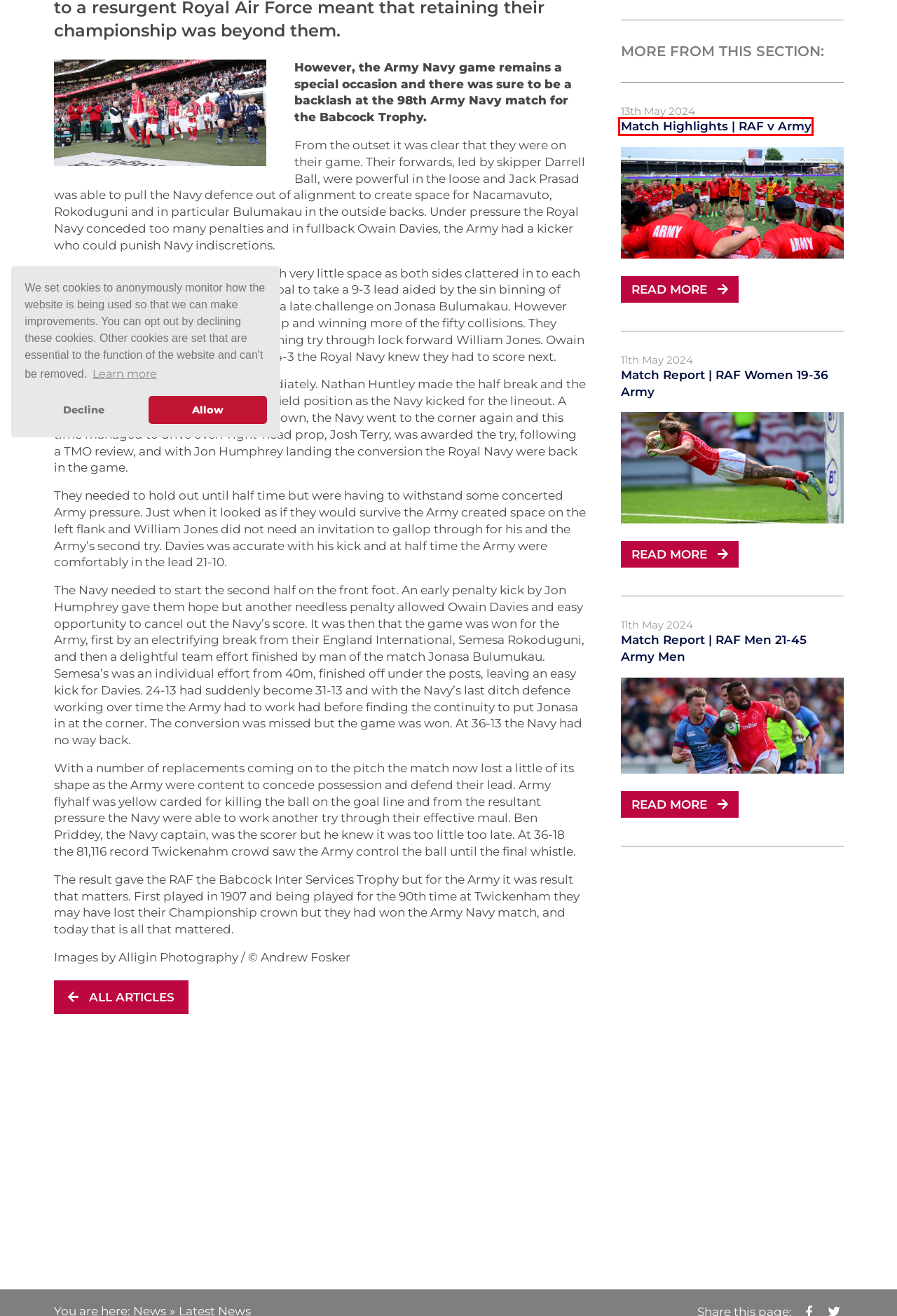Analyze the screenshot of a webpage featuring a red rectangle around an element. Pick the description that best fits the new webpage after interacting with the element inside the red bounding box. Here are the candidates:
A. Communications Consultancy Hampshire | Serenity Digital
B. Latest News | Army Navy Match
C. Home - ARU
D. News | Army Navy Match
E. Match Report | RAF Men 21-45 Army Men | Army Navy Match
F. Match Report | RAF Women 19-36 Army | Army Navy Match
G. Bespoke content management | Serenity Digital
H. Match Highlights | RAF v Army | Army Navy Match

H